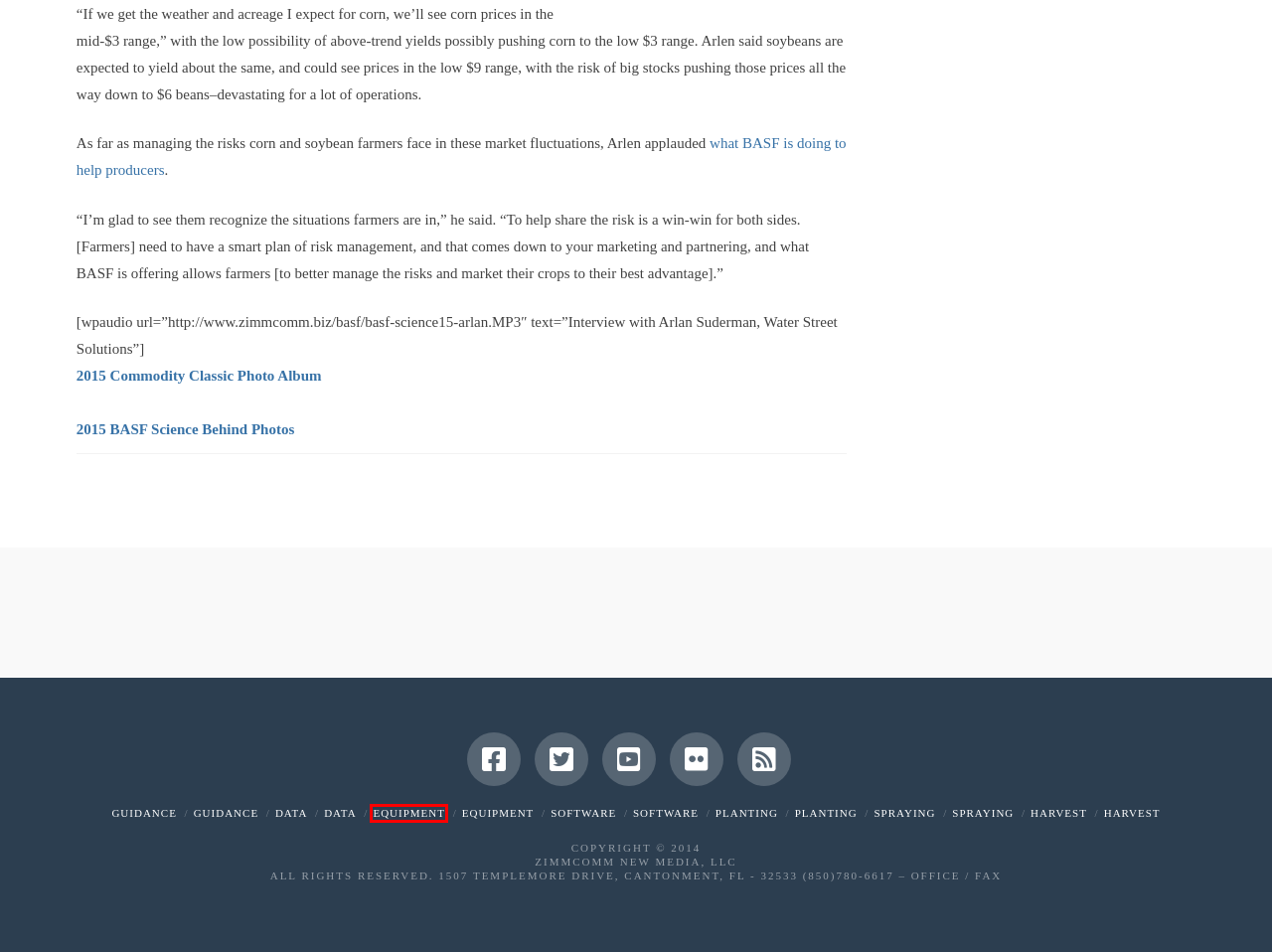Examine the screenshot of a webpage with a red bounding box around a specific UI element. Identify which webpage description best matches the new webpage that appears after clicking the element in the red bounding box. Here are the candidates:
A. Planting | Precision
B. Guidance | Precision
C. Equipment | Precision
D. Software | Precision
E. Harvesting | Precision
F. Audio | Precision
G. Spraying | Precision
H. Advertise On Precision.AgWired | Precision

C